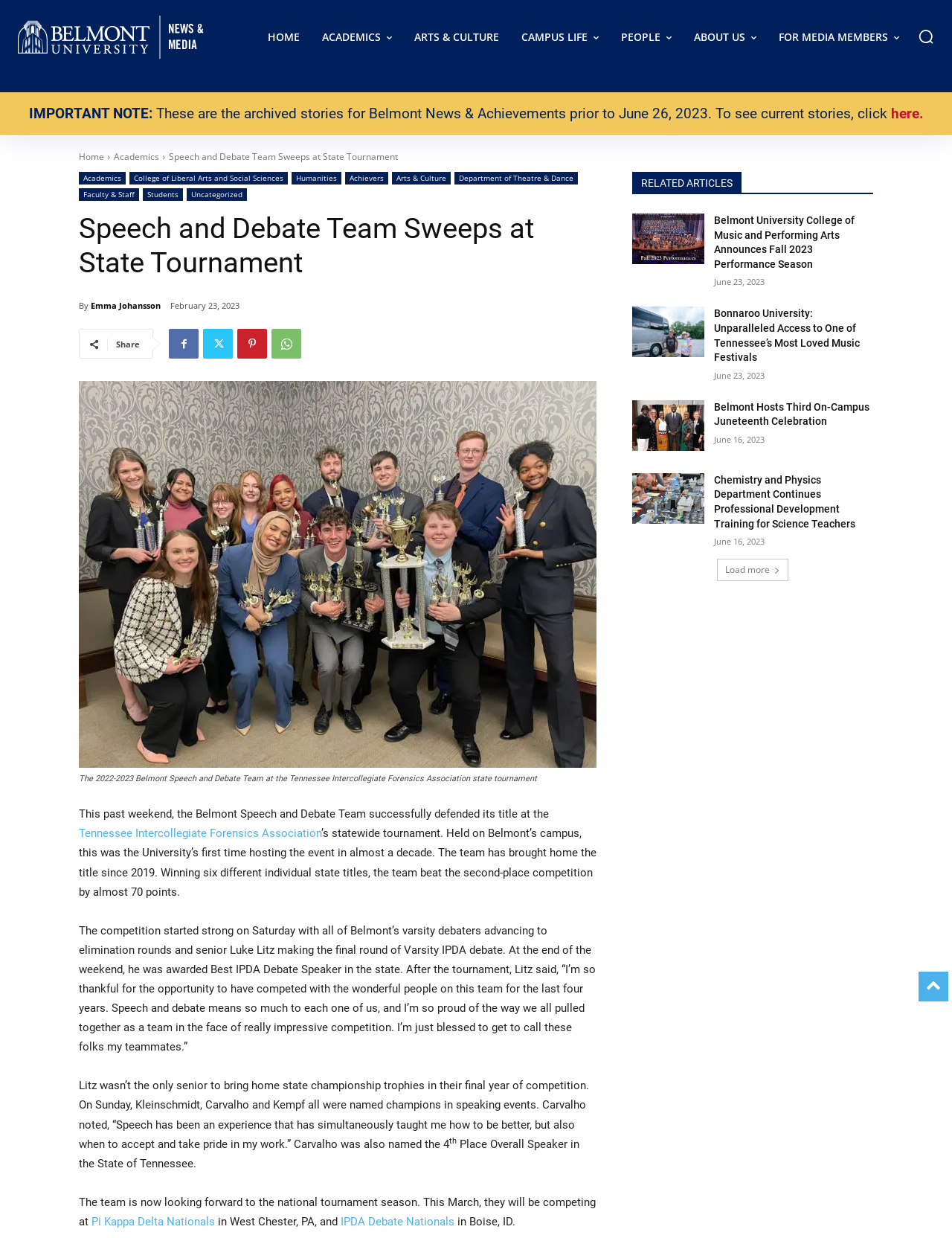Determine the bounding box coordinates of the region to click in order to accomplish the following instruction: "Search using the search button". Provide the coordinates as four float numbers between 0 and 1, specifically [left, top, right, bottom].

[0.964, 0.023, 0.981, 0.036]